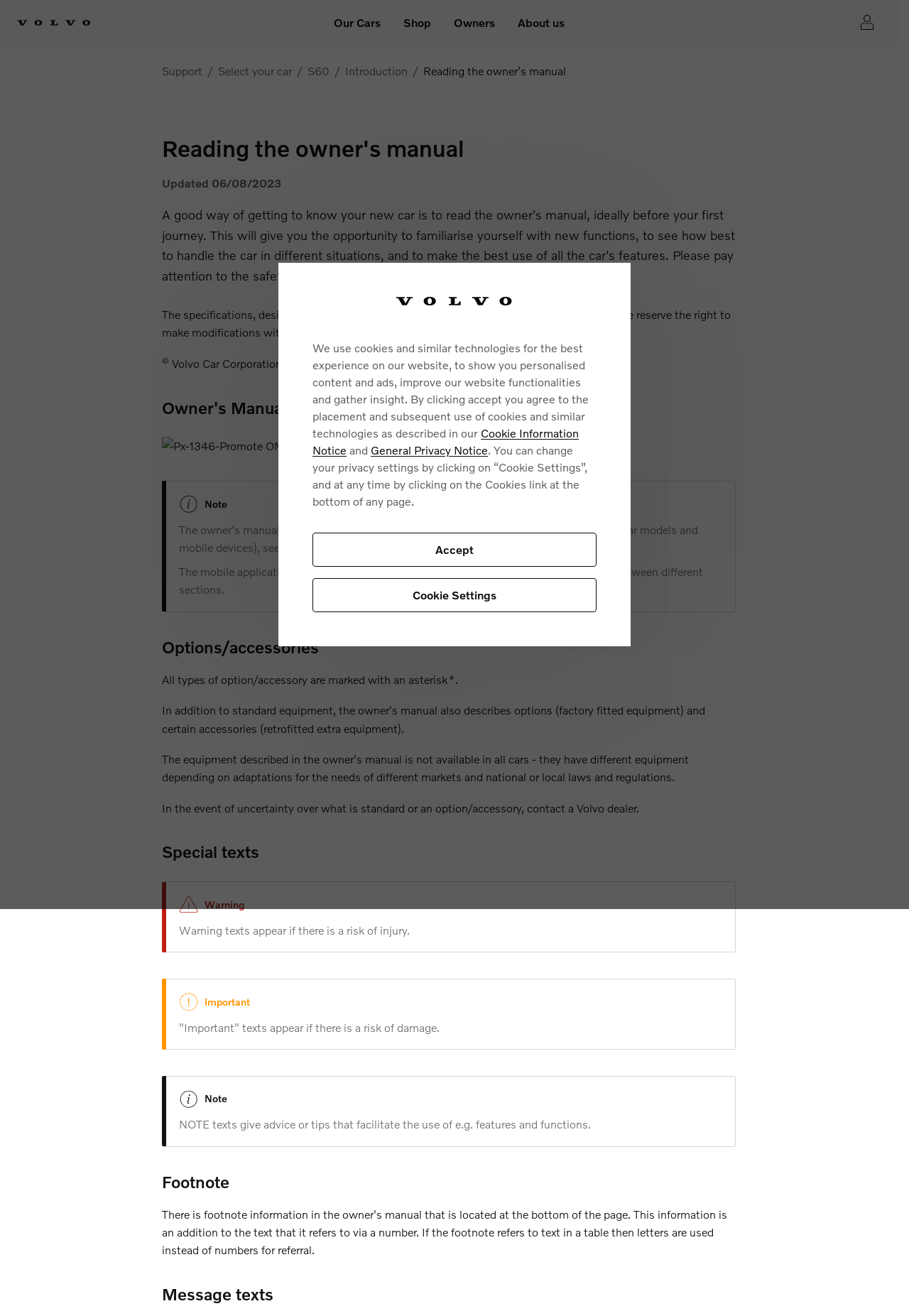Please specify the bounding box coordinates of the element that should be clicked to execute the given instruction: 'Read the Introduction link'. Ensure the coordinates are four float numbers between 0 and 1, expressed as [left, top, right, bottom].

[0.38, 0.047, 0.449, 0.06]